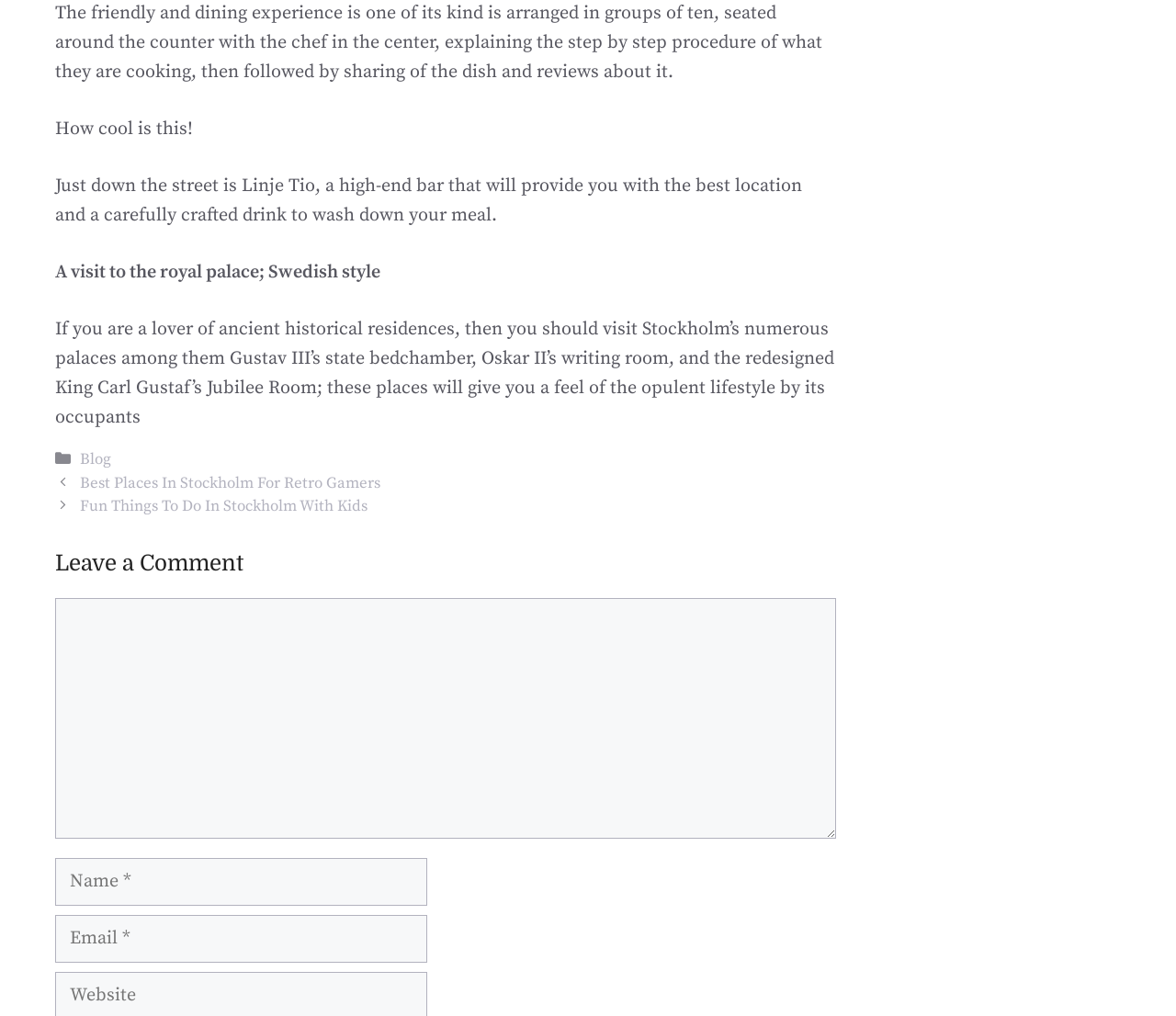What type of places can be visited in Stockholm?
Refer to the screenshot and respond with a concise word or phrase.

Palaces